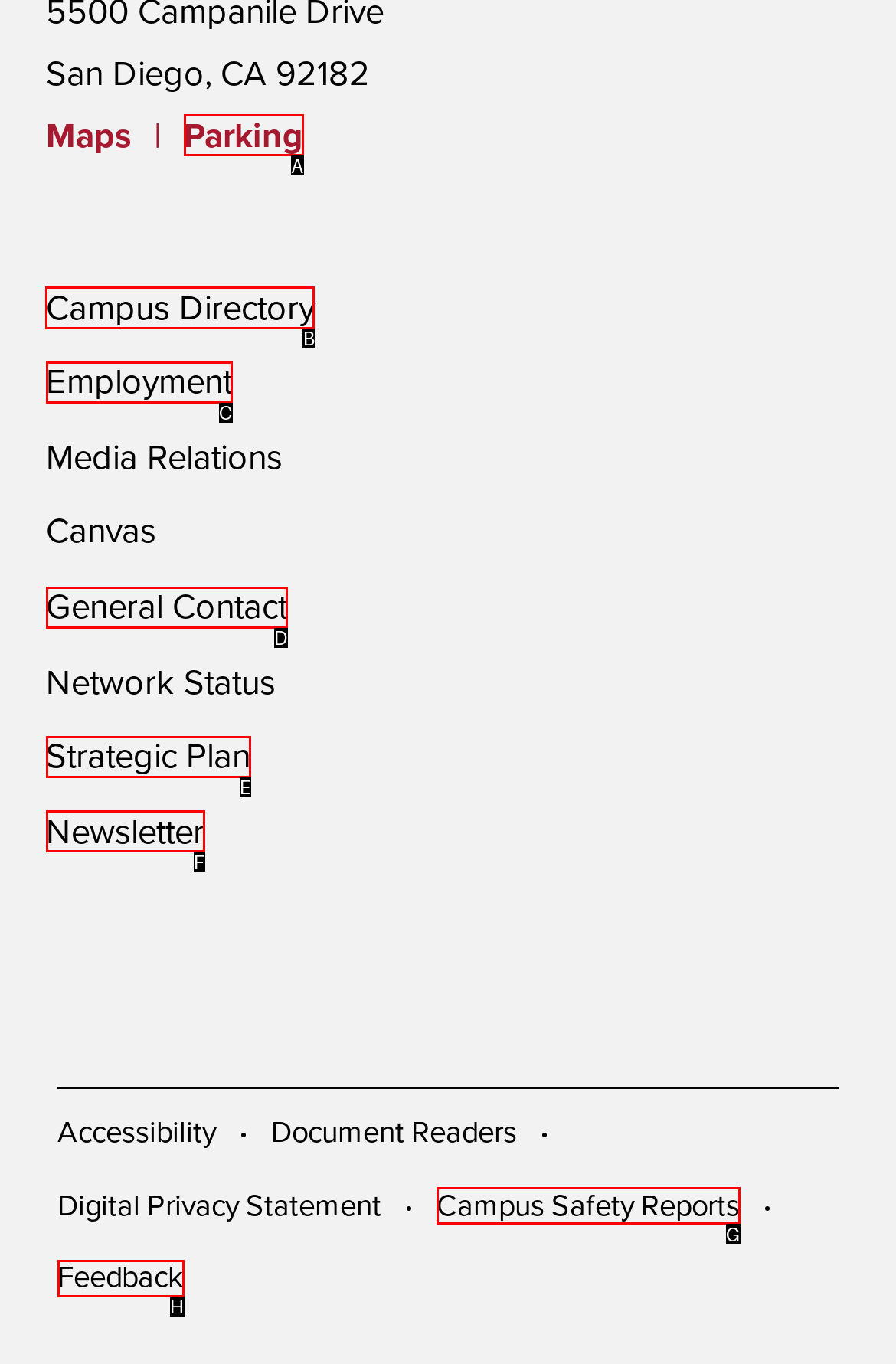Out of the given choices, which letter corresponds to the UI element required to View campus directory? Answer with the letter.

B